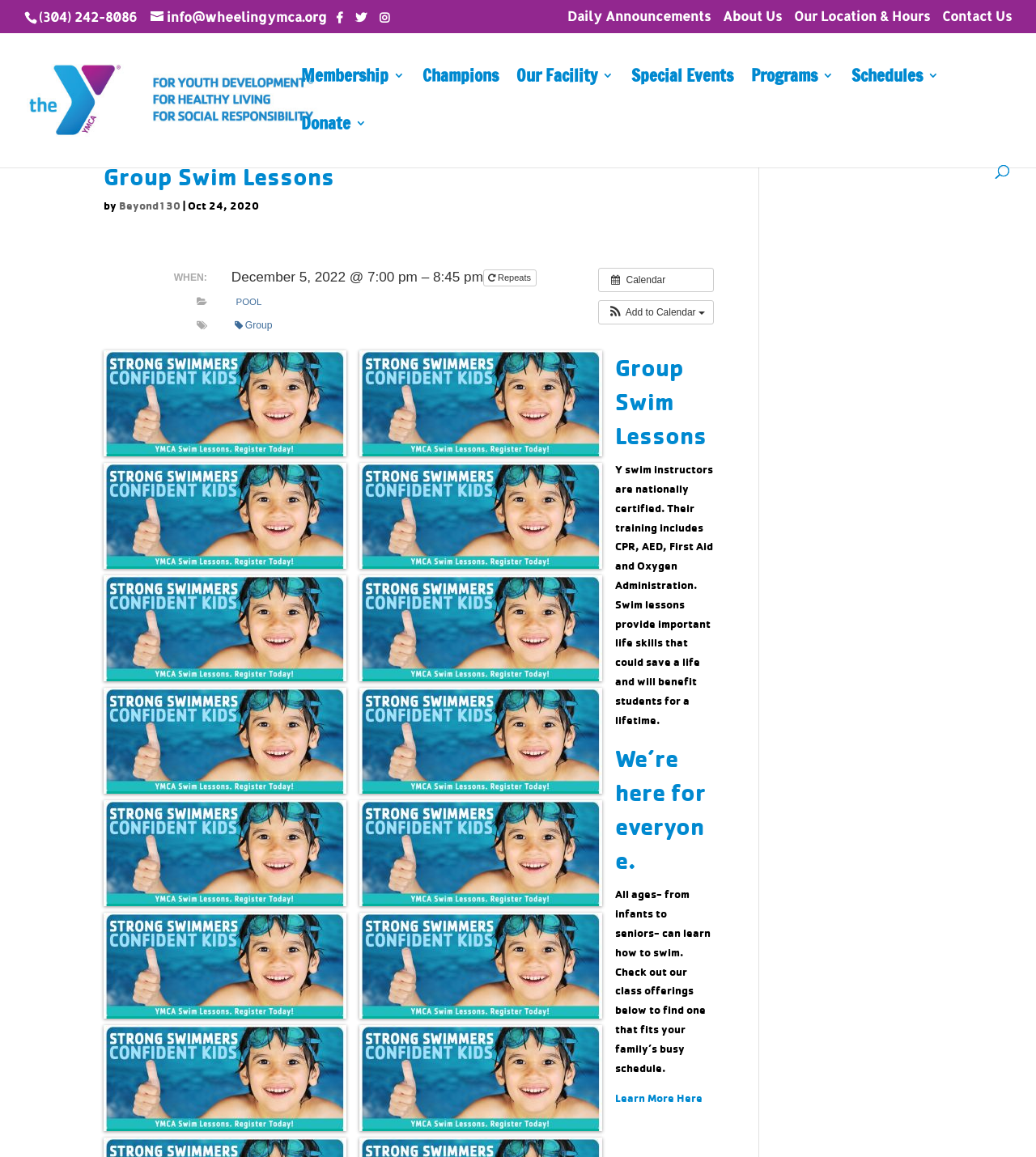Answer the question in one word or a short phrase:
What is the purpose of the swim lessons?

to save a life and benefit students for a lifetime